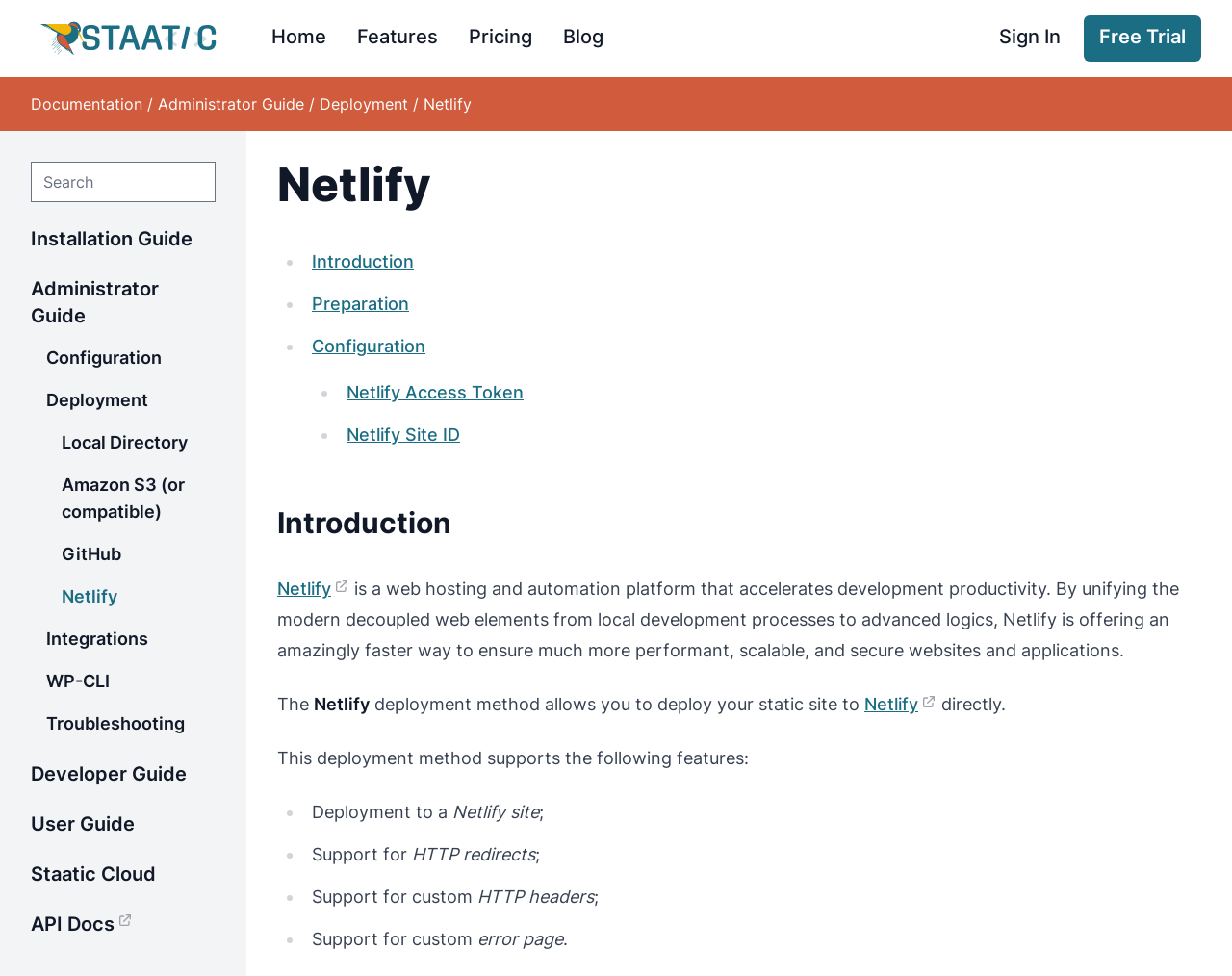Please find the bounding box for the following UI element description. Provide the coordinates in (top-left x, top-left y, bottom-right x, bottom-right y) format, with values between 0 and 1: Netlify Access Token

[0.281, 0.392, 0.425, 0.412]